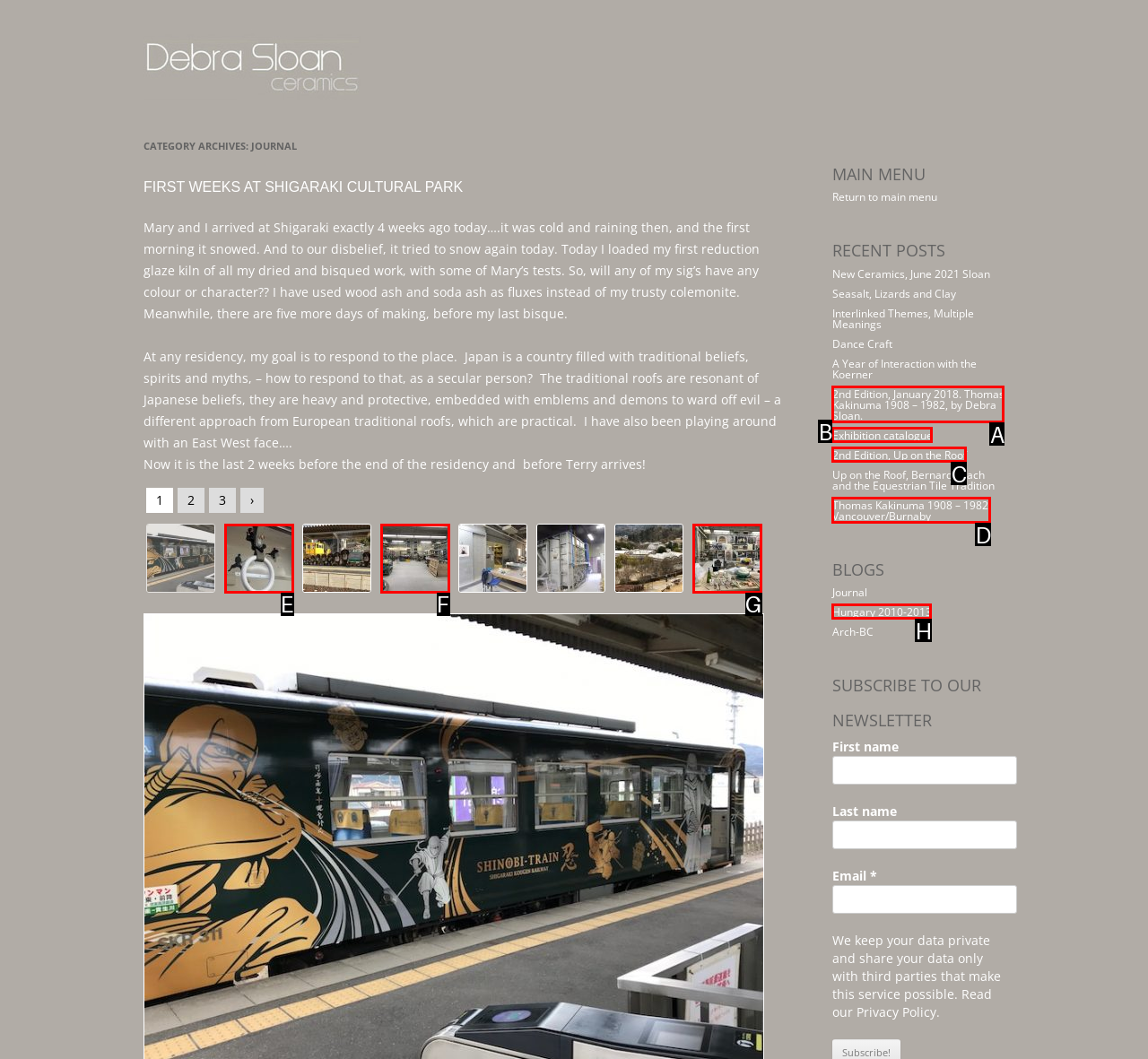Assess the description: Hungary 2010-2013 and select the option that matches. Provide the letter of the chosen option directly from the given choices.

H